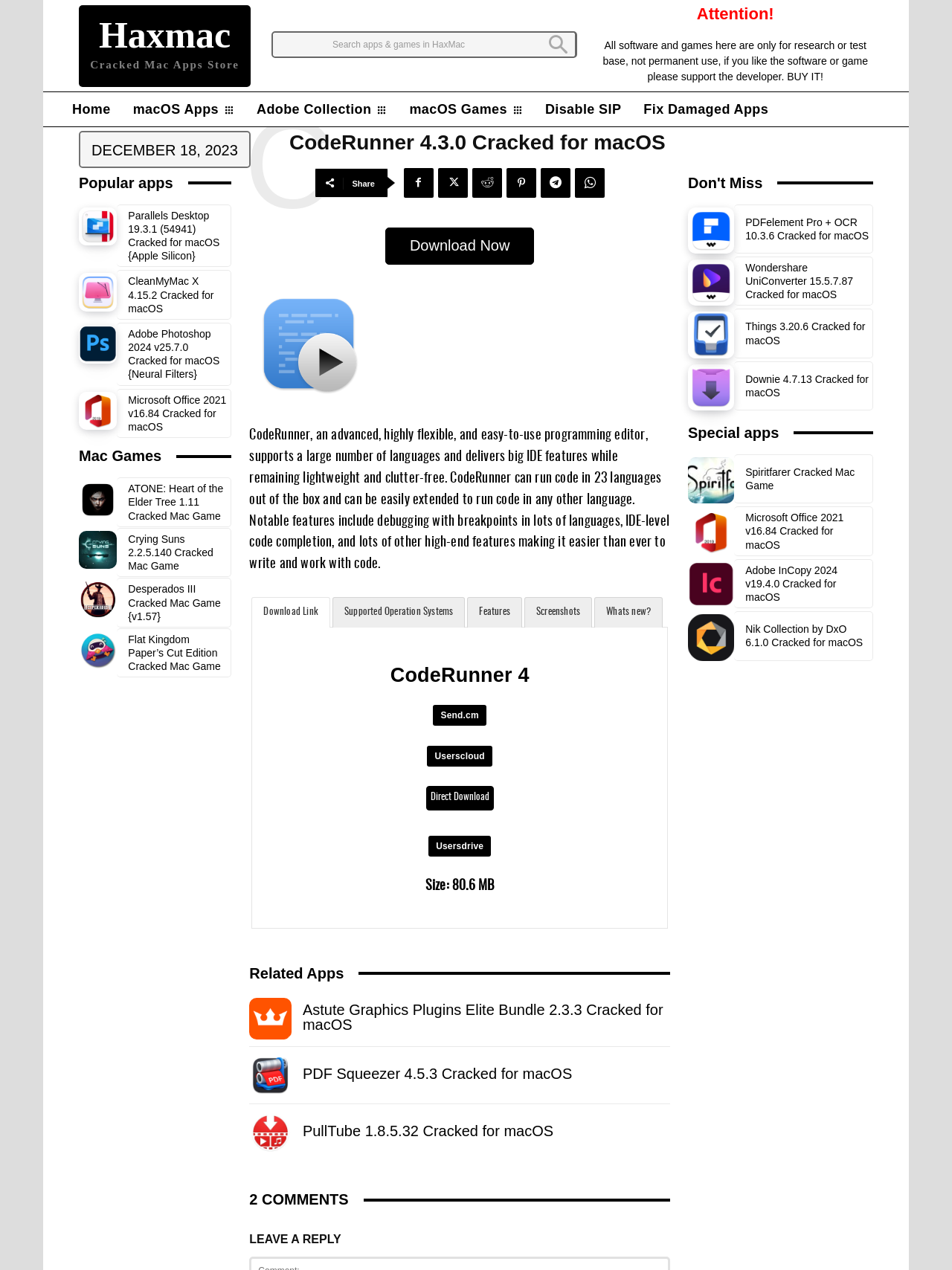What is the size of the download file?
Refer to the image and provide a detailed answer to the question.

The size of the download file can be found in the StaticText 'Size: 80.6 MB'.